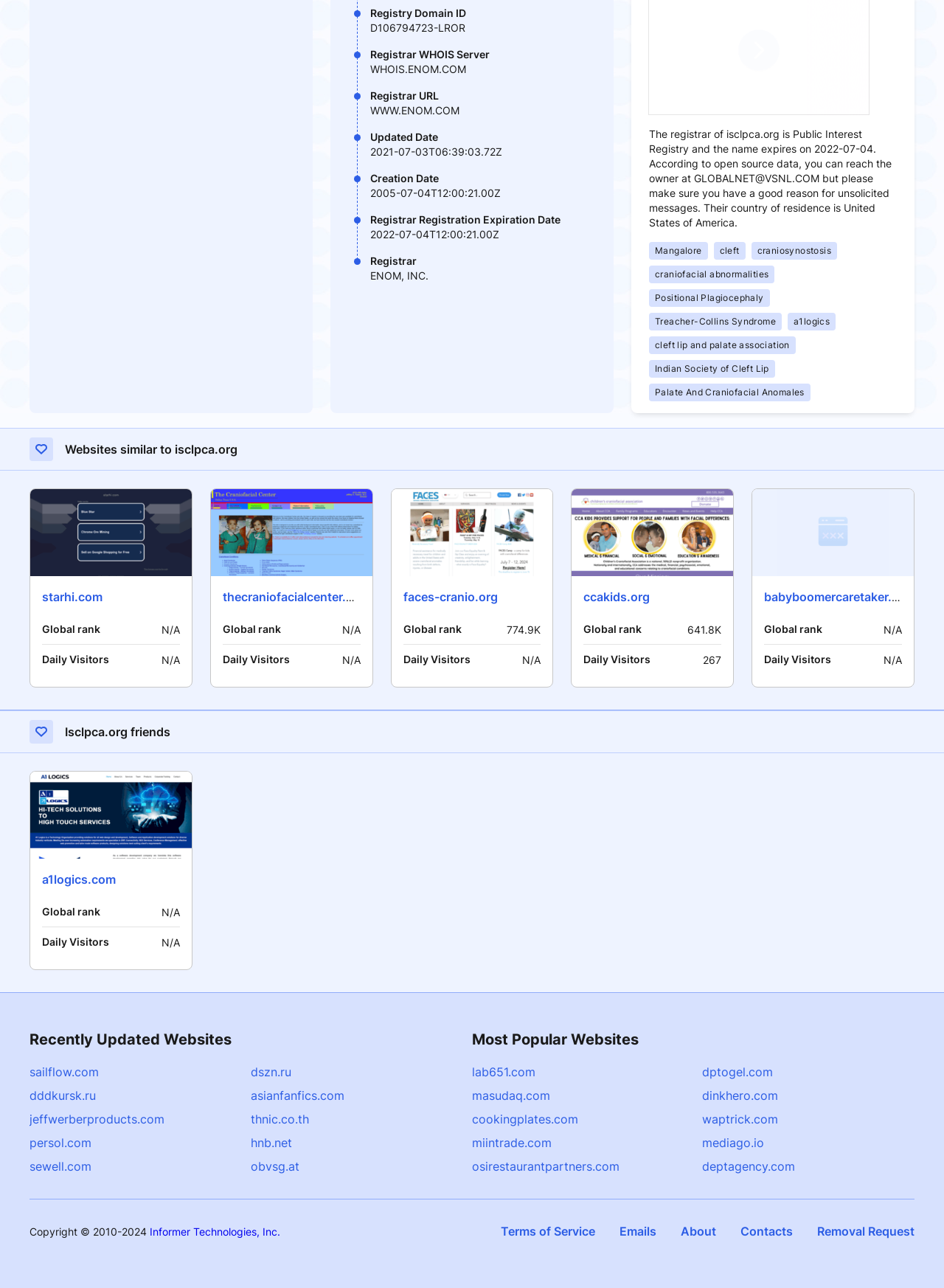What is the expiration date of isclpca.org's registration?
Please provide a detailed and comprehensive answer to the question.

The webpage provides information about the registration details of isclpca.org. Under the 'Registrar Registration Expiration Date' heading, it is stated that the registration of isclpca.org will expire on 2022-07-04.